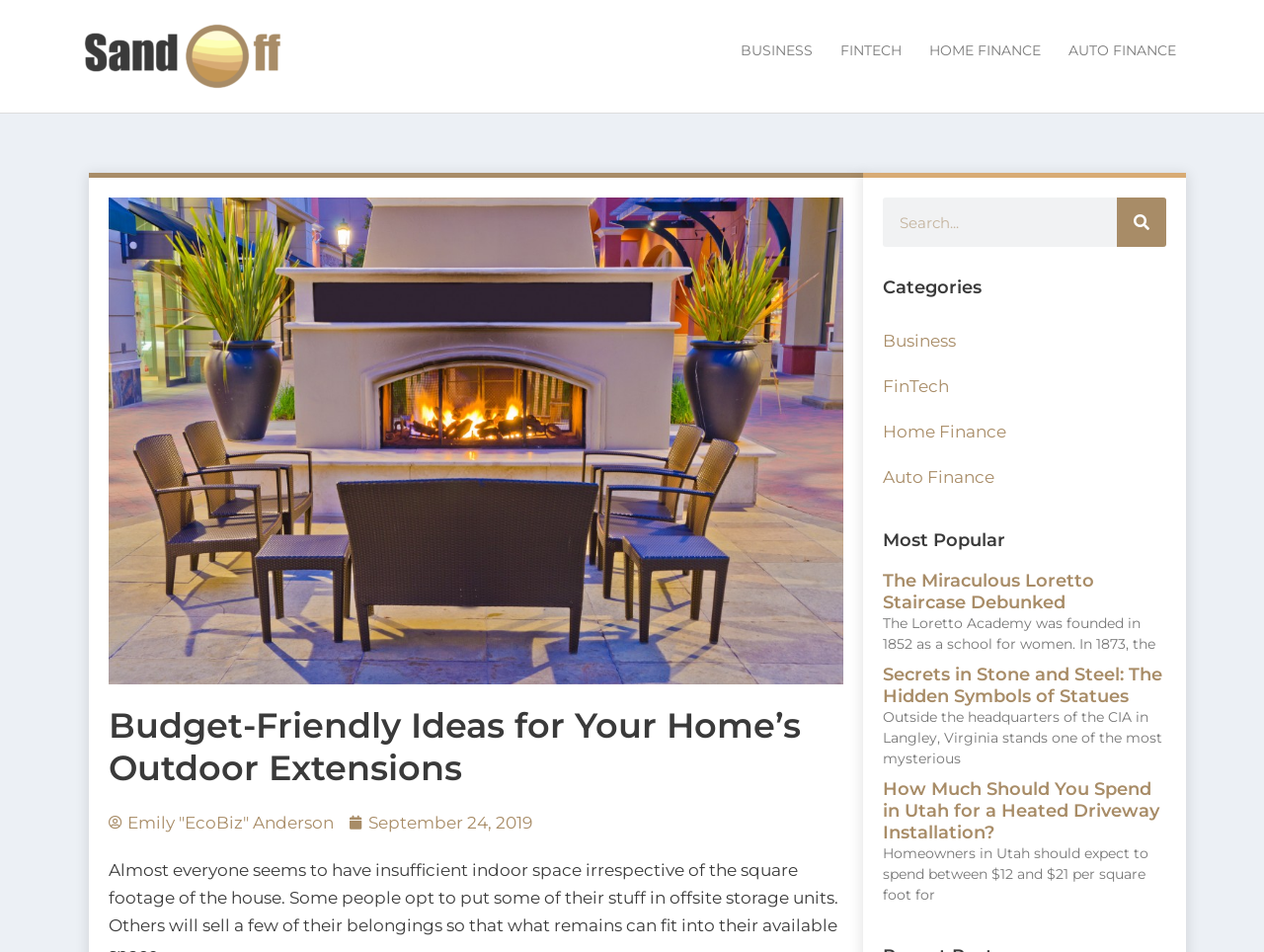Who is the author of the article?
Answer the question with a detailed explanation, including all necessary information.

The author of the article is Emily 'EcoBiz' Anderson, which can be found below the title of the article, along with the date of publication, September 24, 2019.